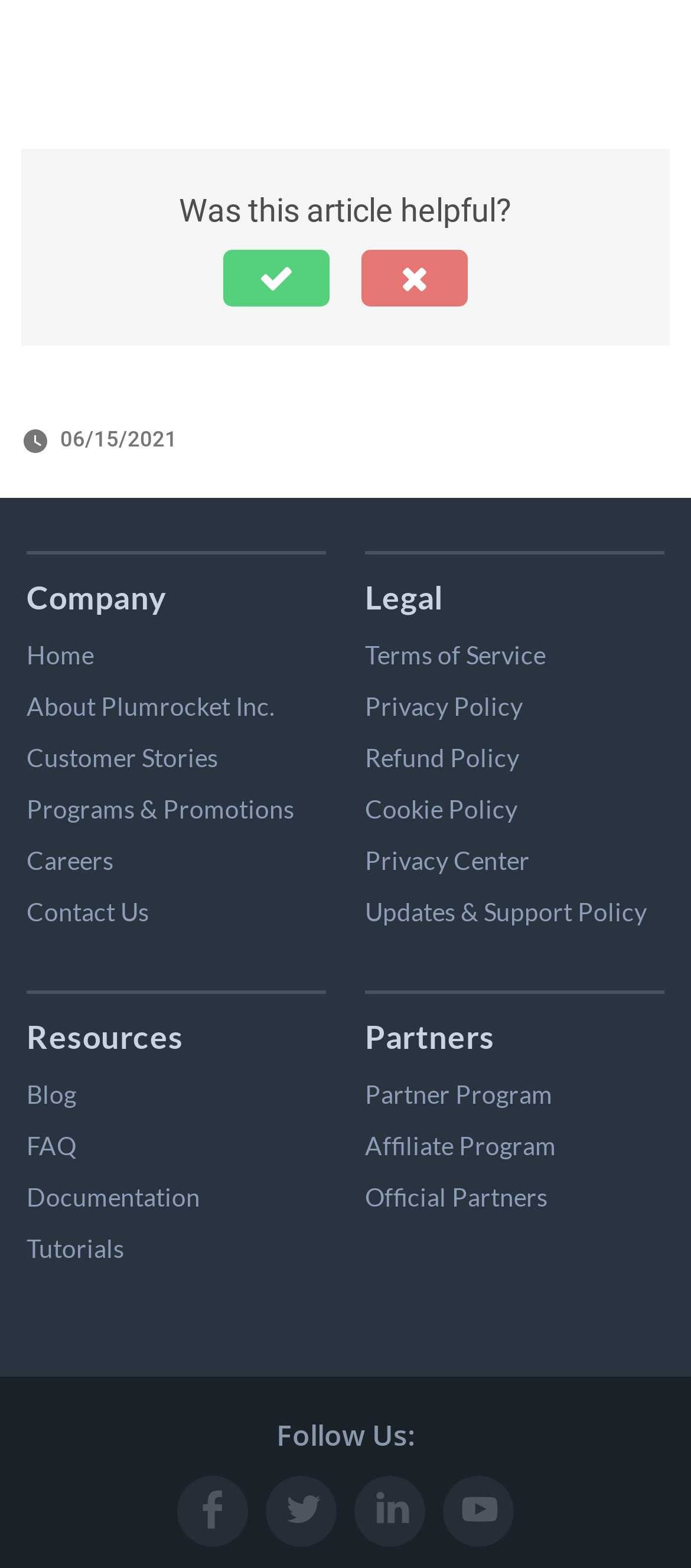What is the category of 'Customer Stories'?
Can you offer a detailed and complete answer to this question?

I found the link 'Customer Stories' in the footer section, and it is categorized under 'Programs & Promotions'.